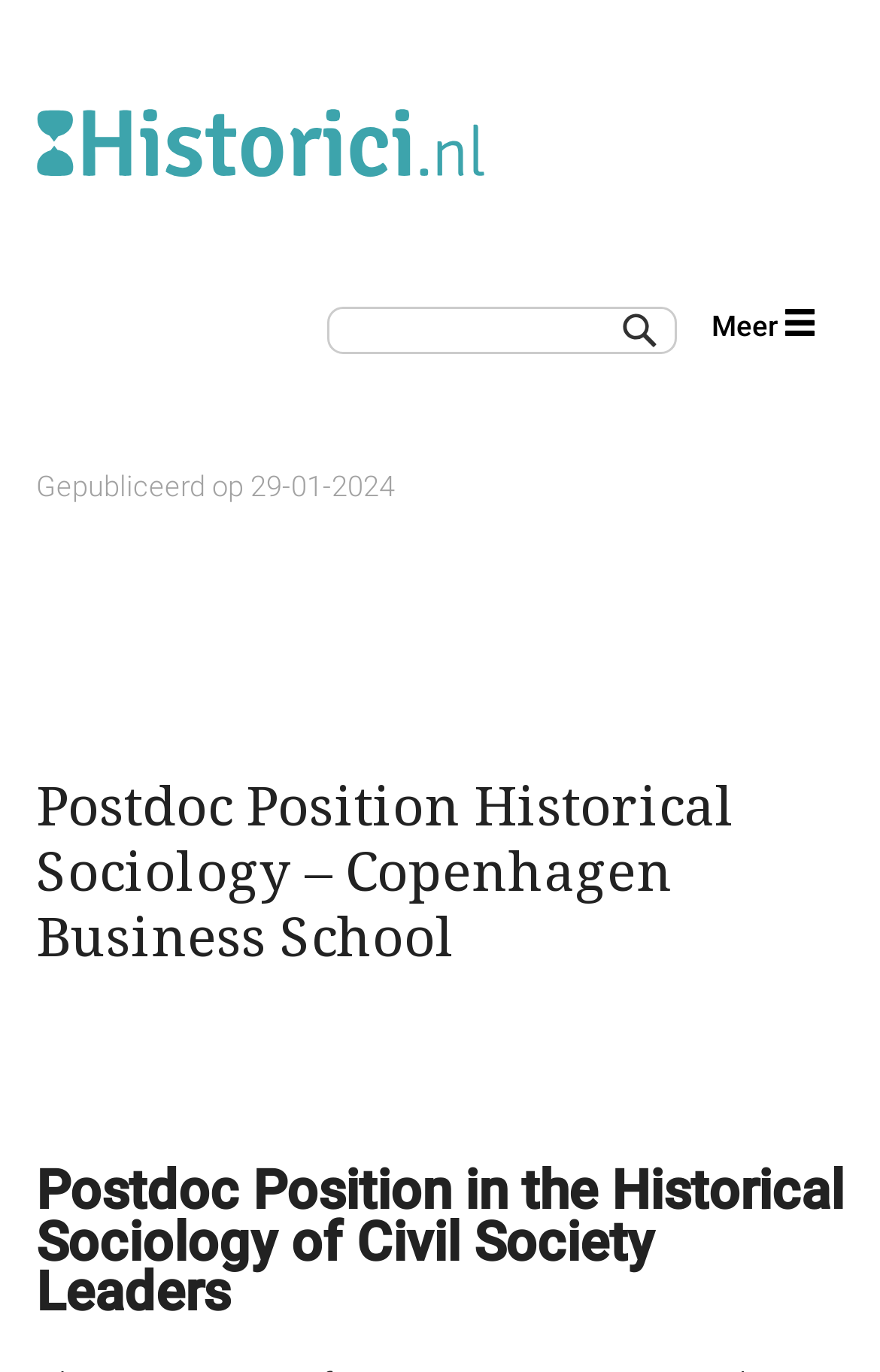What is the position being offered?
Respond to the question with a well-detailed and thorough answer.

The position being offered can be found in the main heading of the webpage, where it is written as 'Postdoc Position Historical Sociology – Copenhagen Business School'.